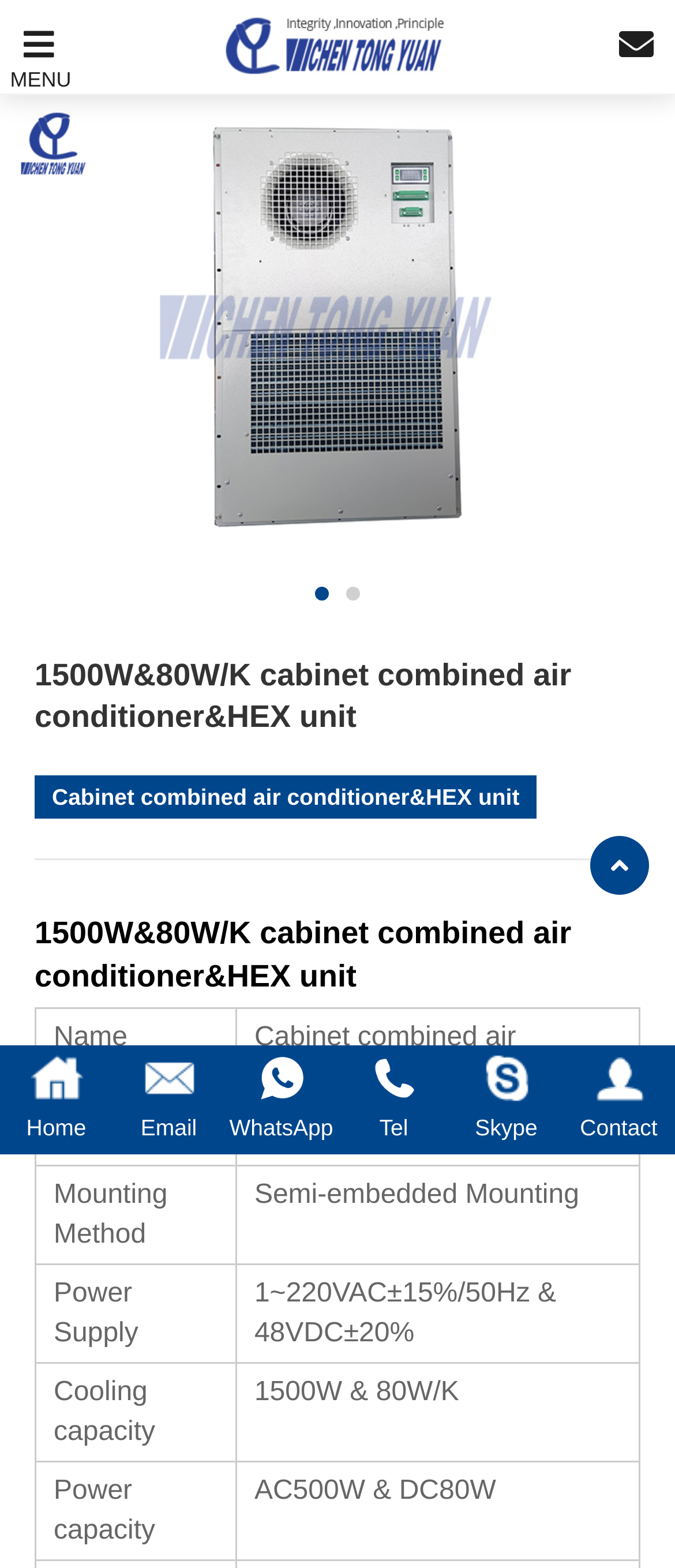Find the bounding box coordinates of the area that needs to be clicked in order to achieve the following instruction: "Click the MENU button". The coordinates should be specified as four float numbers between 0 and 1, i.e., [left, top, right, bottom].

[0.0, 0.0, 0.115, 0.061]